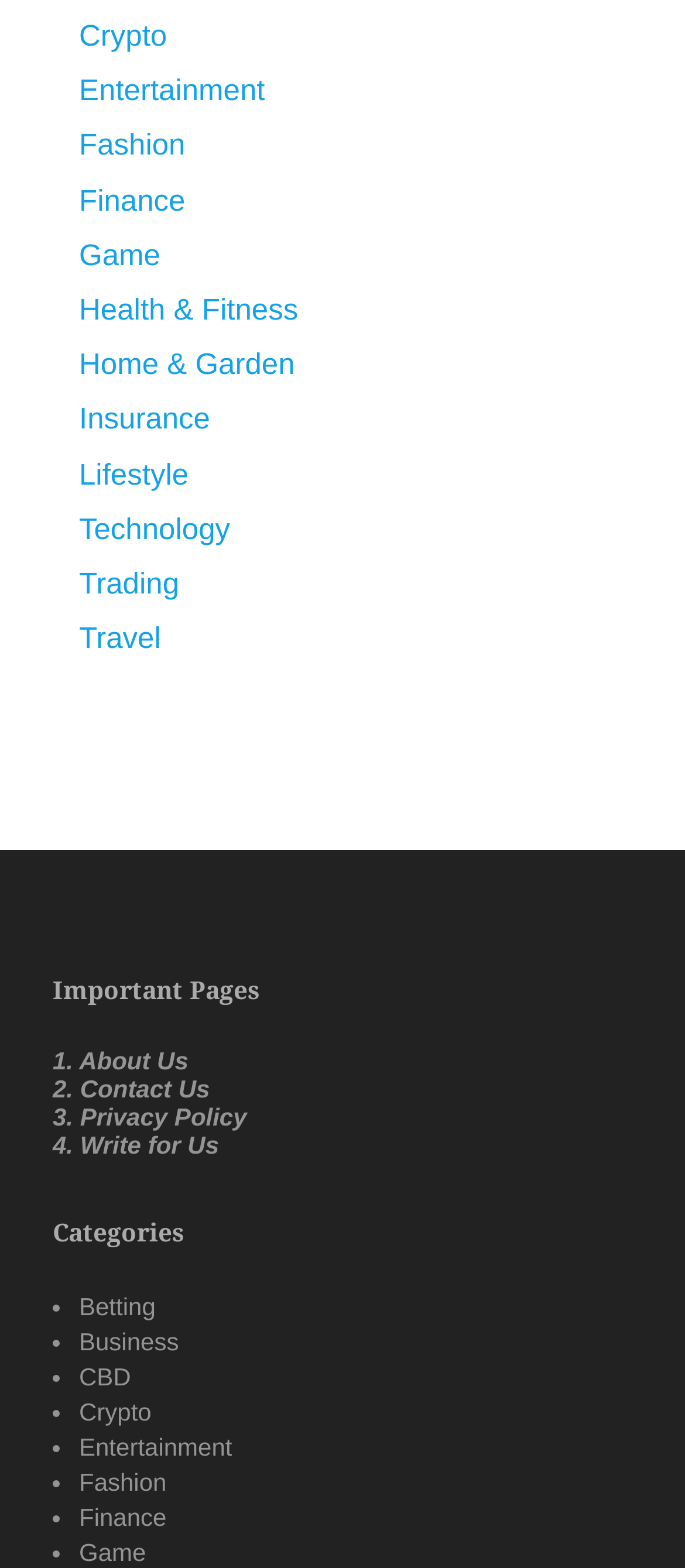Is there a category for 'Lifestyle'?
Analyze the image and deliver a detailed answer to the question.

I searched the 'Categories' section and found a link for 'Lifestyle', which means there is a category for 'Lifestyle'.